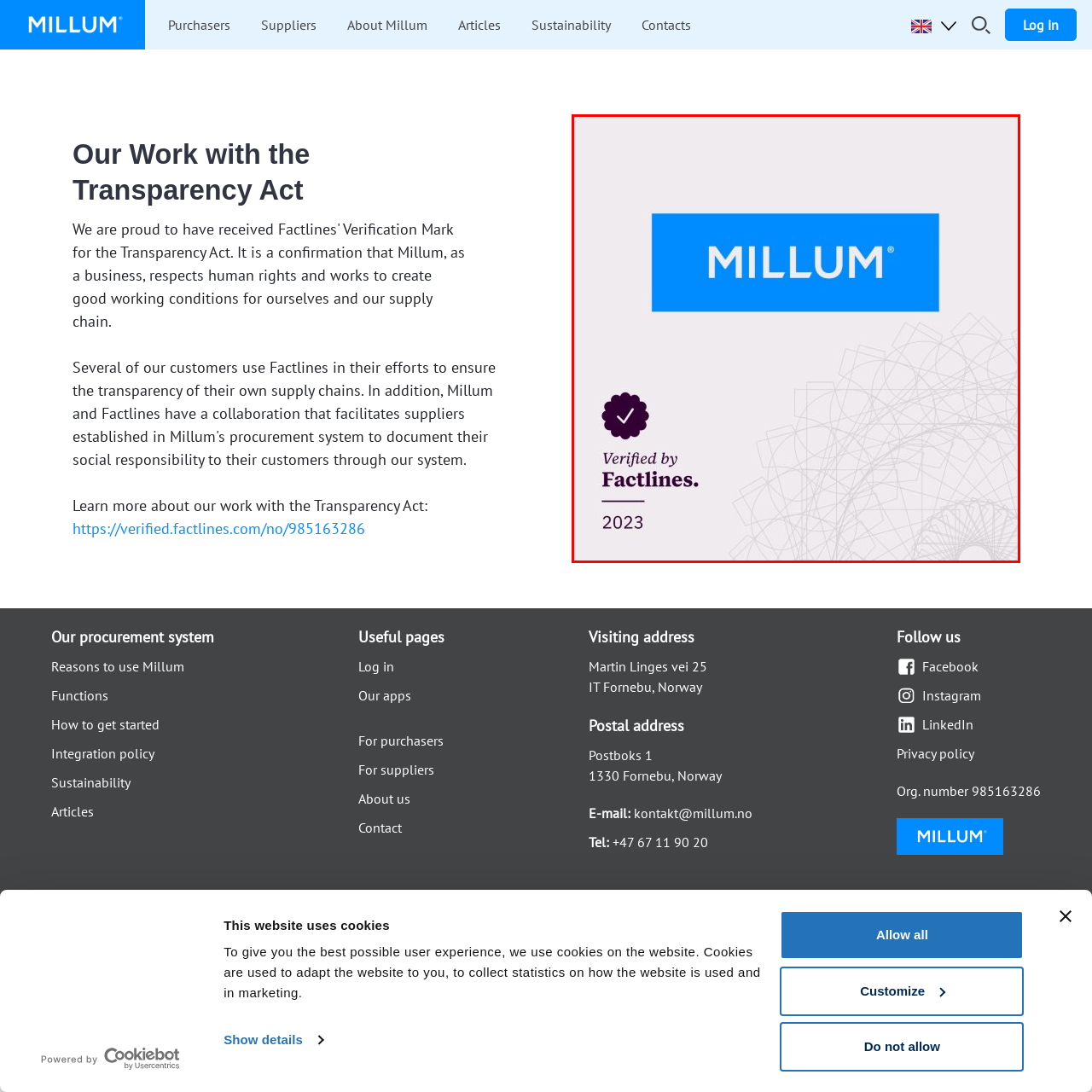Check the content in the red bounding box and reply to the question using a single word or phrase:
What symbol is featured in the circular emblem?

Checkmark